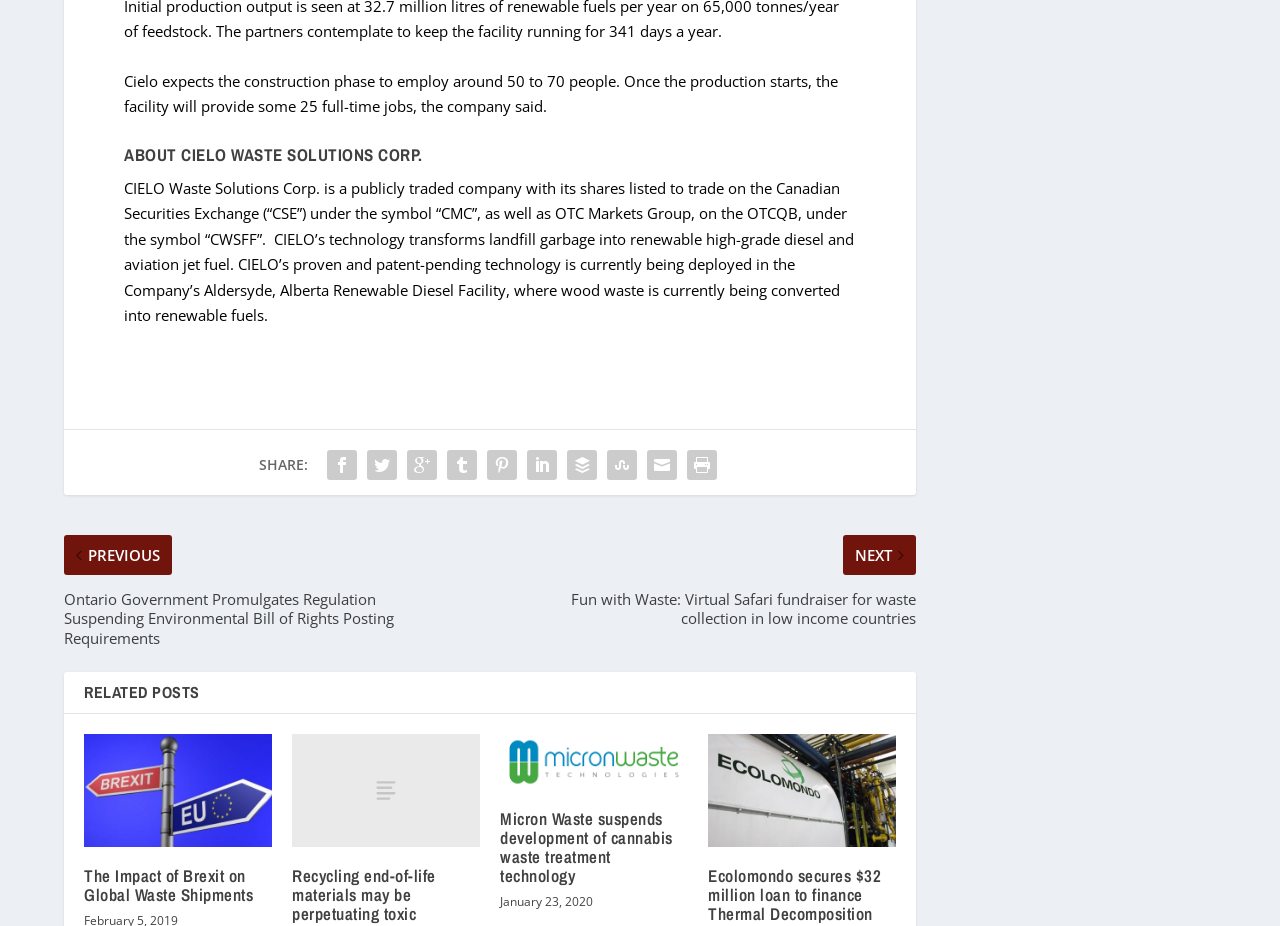Locate the bounding box coordinates of the region to be clicked to comply with the following instruction: "Search for something". The coordinates must be four float numbers between 0 and 1, in the form [left, top, right, bottom].

None